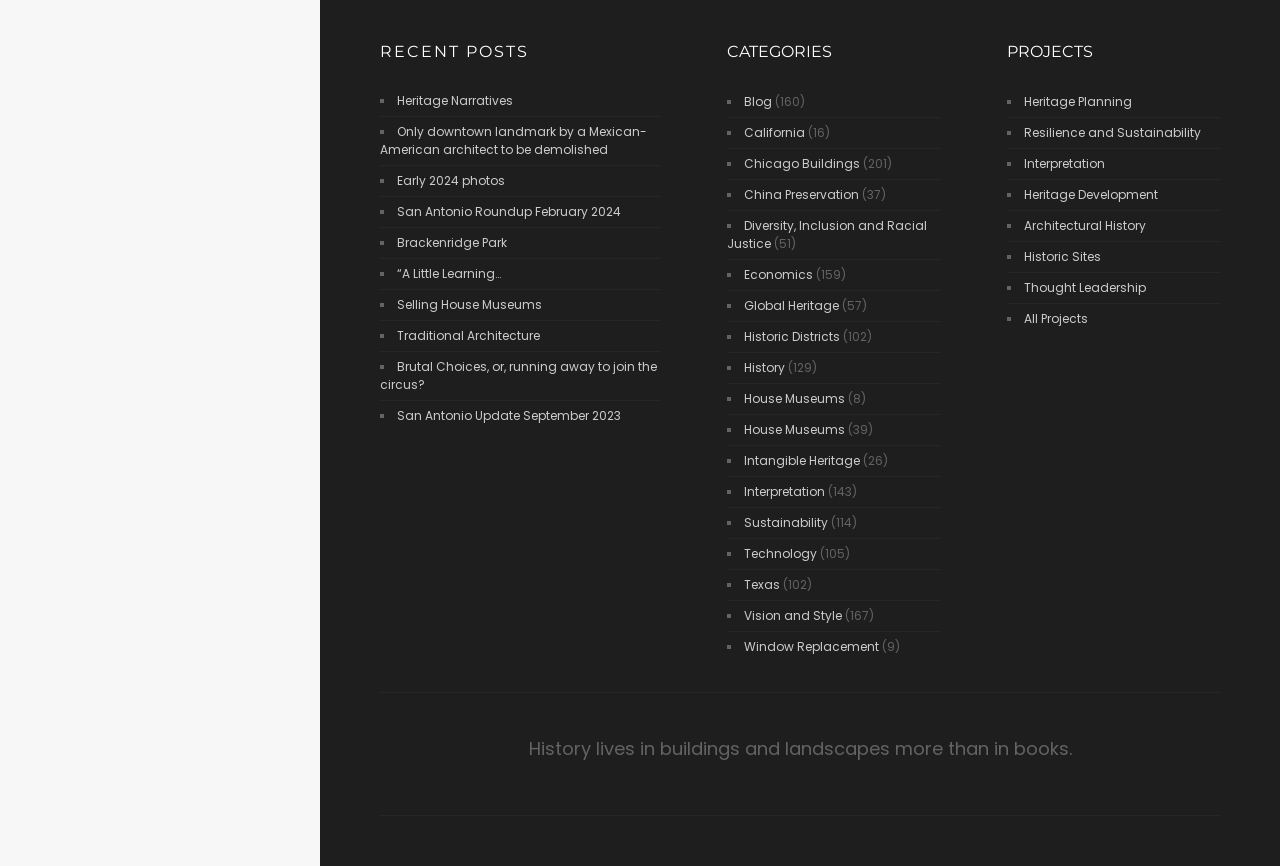Find the bounding box coordinates of the element to click in order to complete this instruction: "read 'Brackenridge Park'". The bounding box coordinates must be four float numbers between 0 and 1, denoted as [left, top, right, bottom].

[0.31, 0.27, 0.396, 0.29]